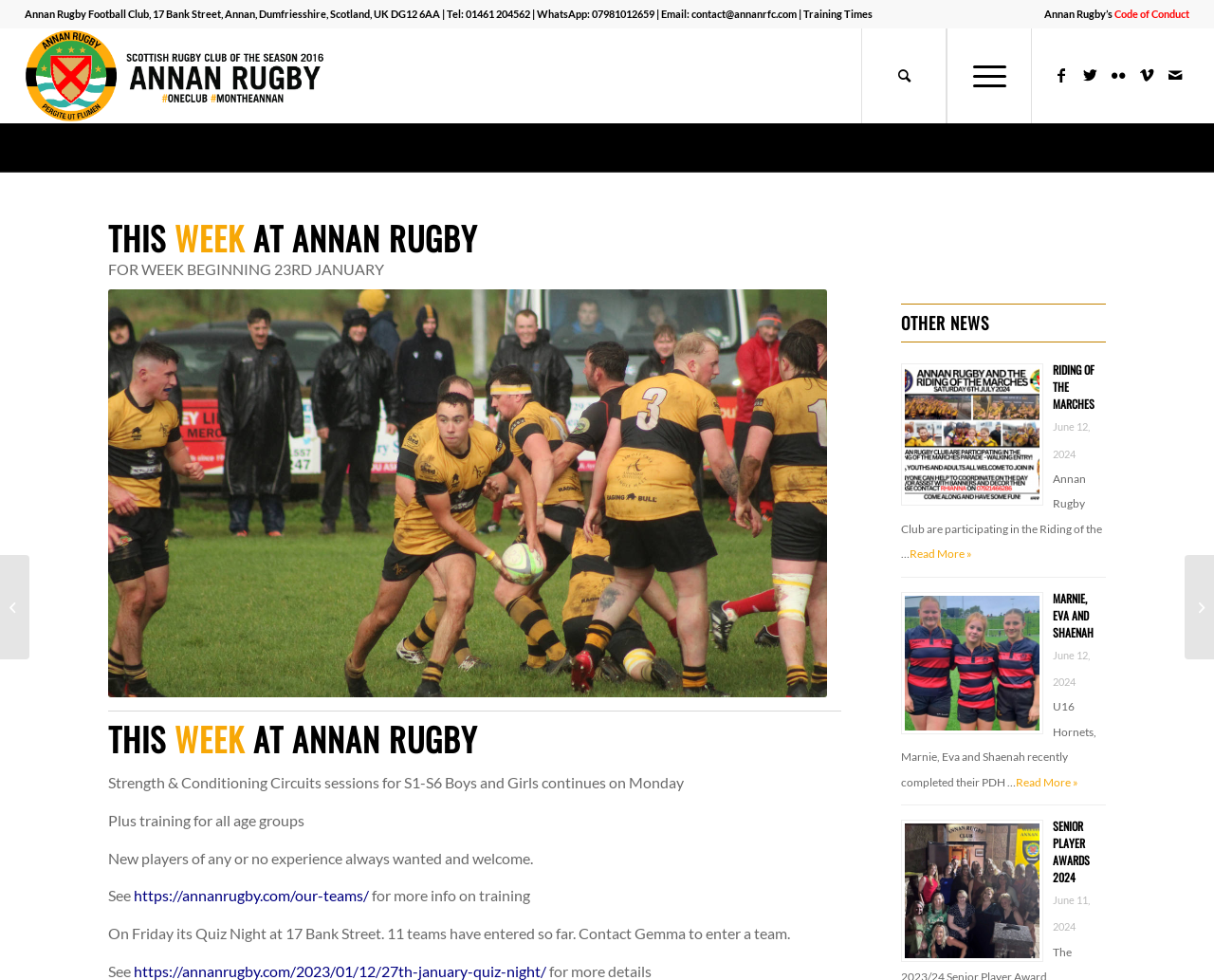What is the name of the rugby club's code of conduct?
Please use the image to deliver a detailed and complete answer.

I found the name of the code of conduct by looking at the menu section of the webpage. There is a menu item labeled 'Annan Rugby’s Code of Conduct', which suggests that it is the name of the club's code of conduct.